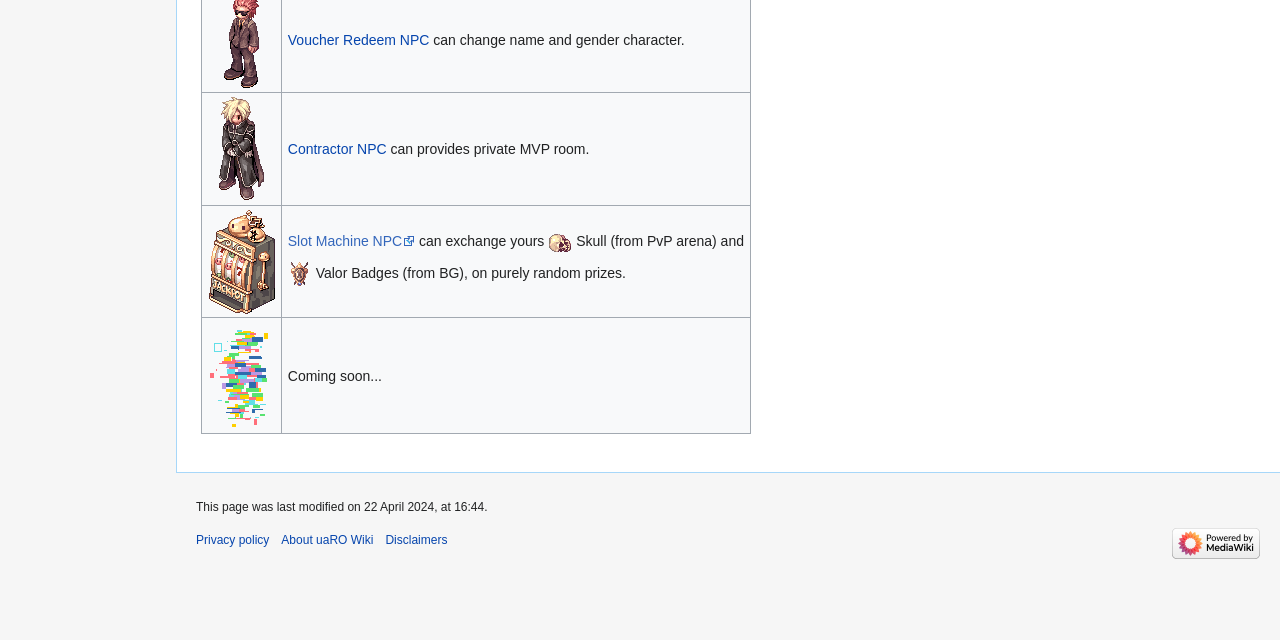Show the bounding box coordinates for the HTML element as described: "Disclaimers".

[0.301, 0.832, 0.35, 0.854]